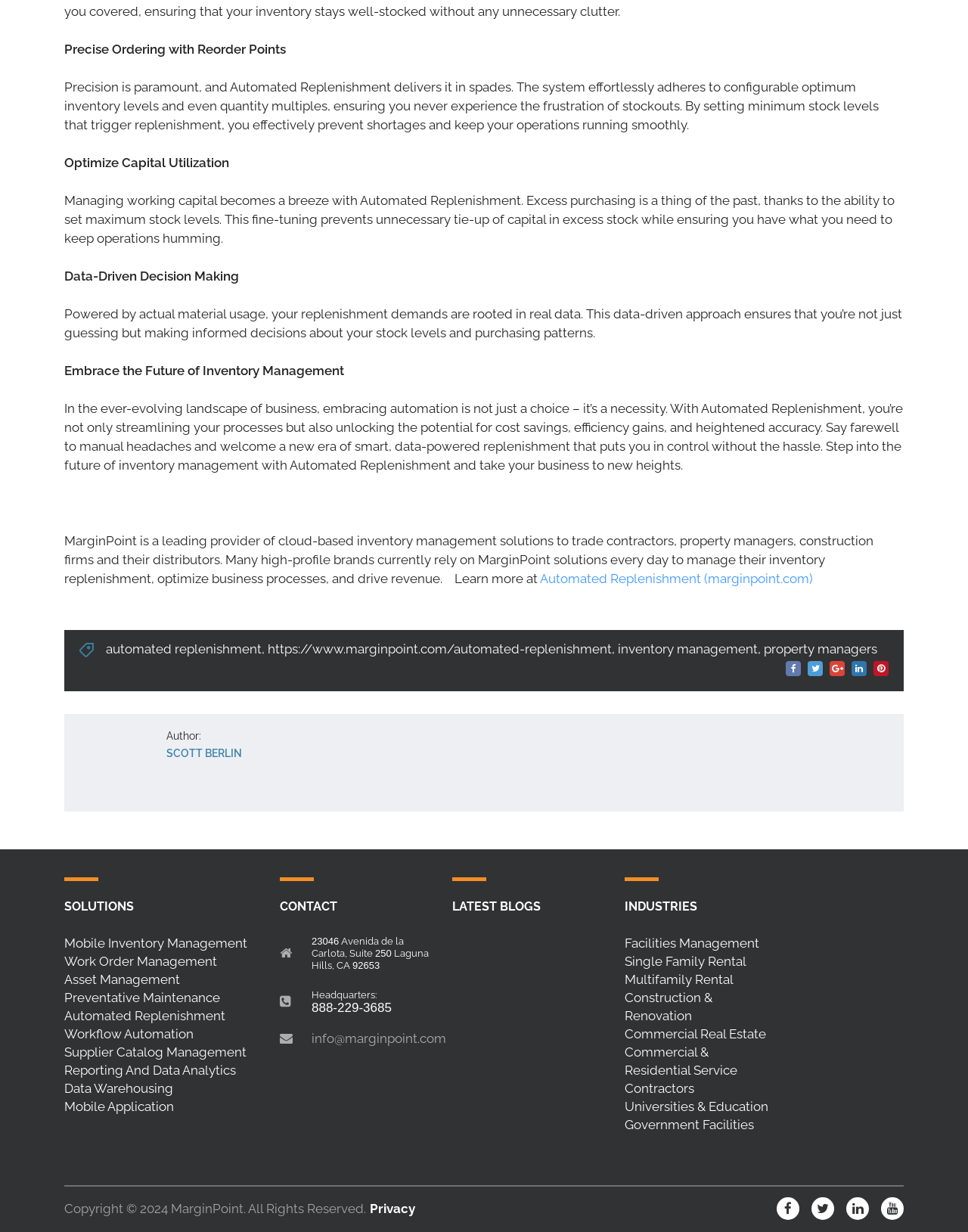Please provide the bounding box coordinates for the element that needs to be clicked to perform the following instruction: "Search for something". The coordinates should be given as four float numbers between 0 and 1, i.e., [left, top, right, bottom].

None